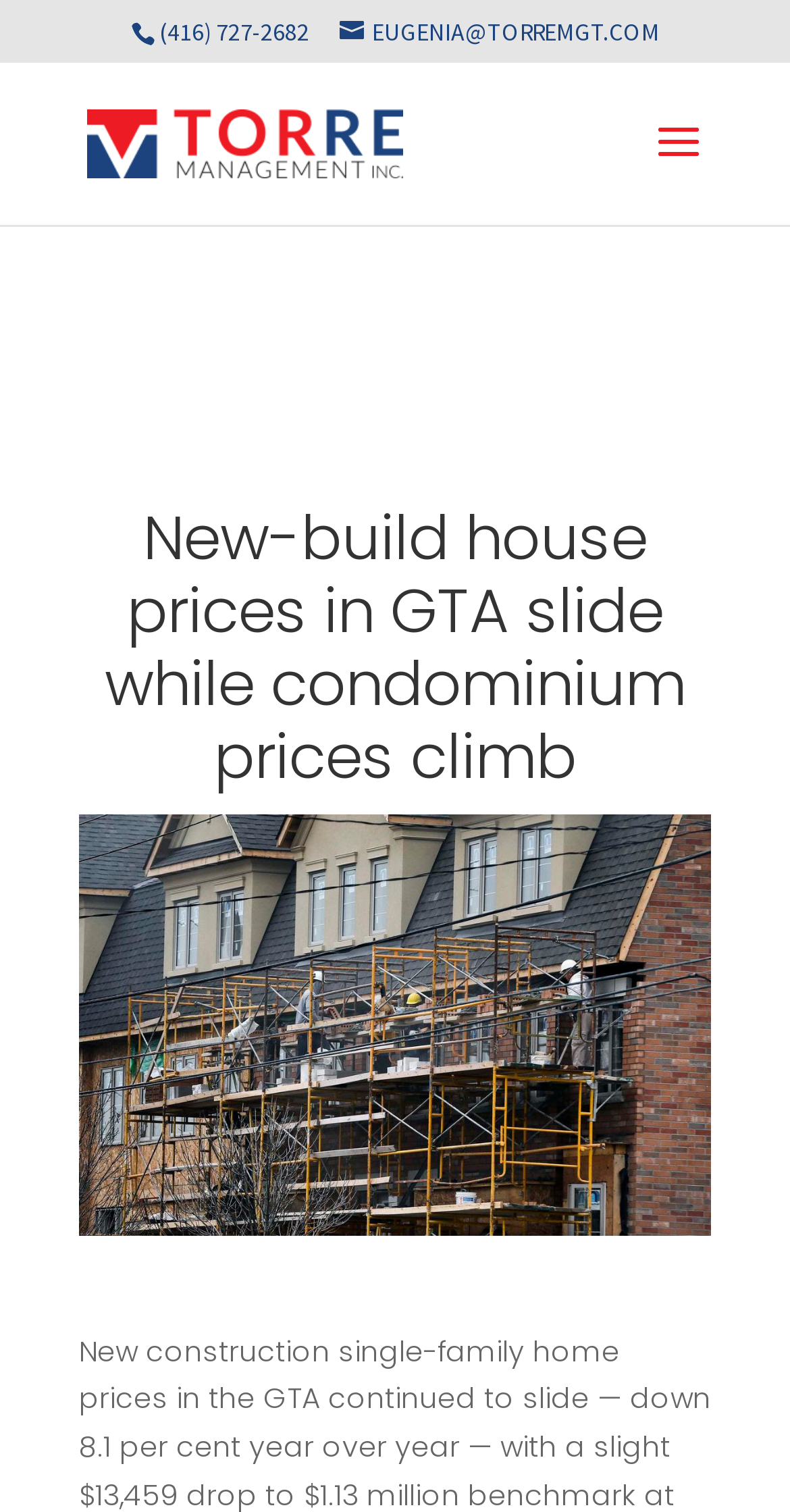Find the bounding box of the UI element described as: "alt="Torre Management"". The bounding box coordinates should be given as four float values between 0 and 1, i.e., [left, top, right, bottom].

[0.11, 0.08, 0.51, 0.107]